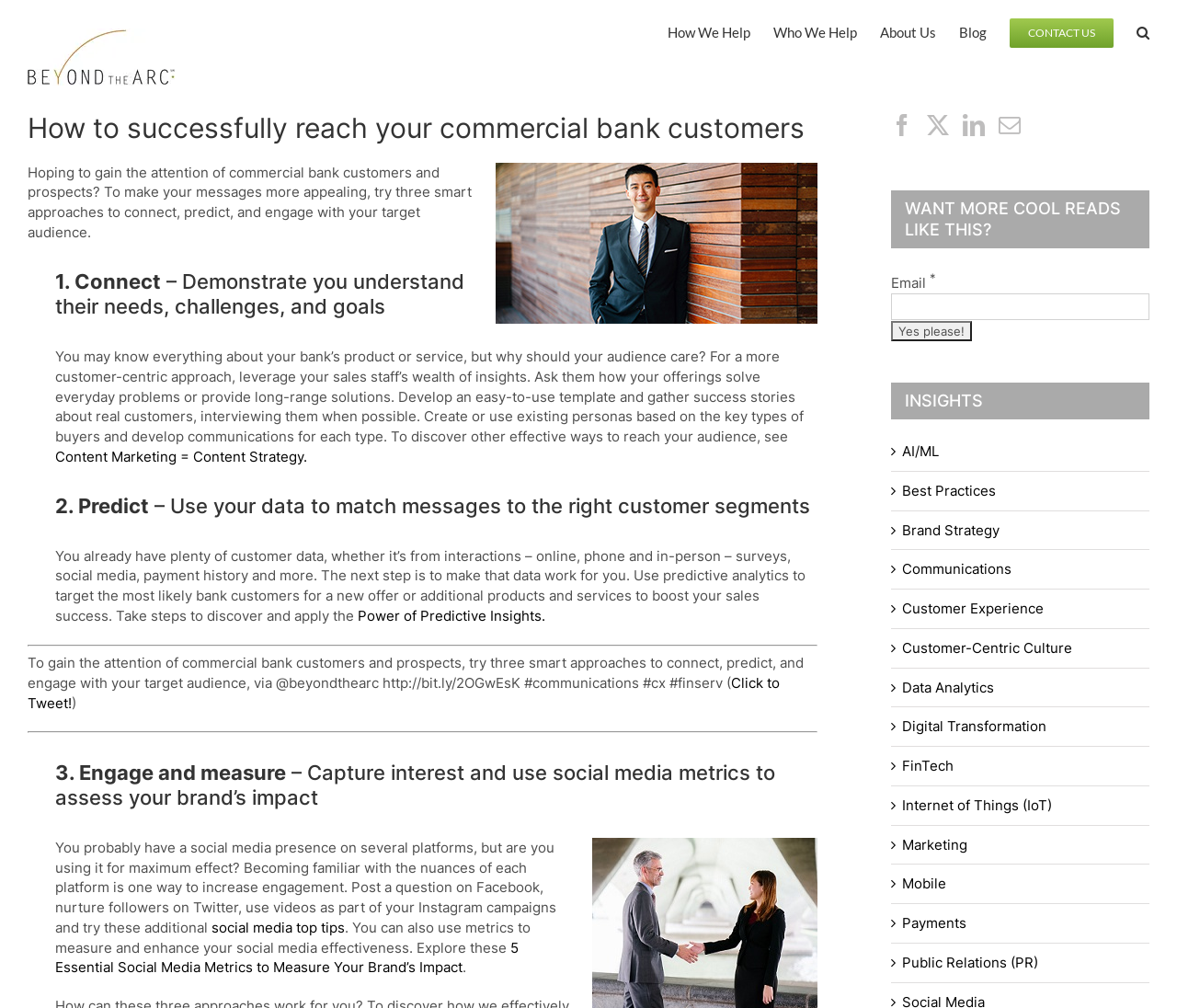Please analyze the image and provide a thorough answer to the question:
How many social media platforms are mentioned?

The social media platforms mentioned are Facebook, Twitter, LinkedIn, and Mail, which are located at the top right corner of the webpage.